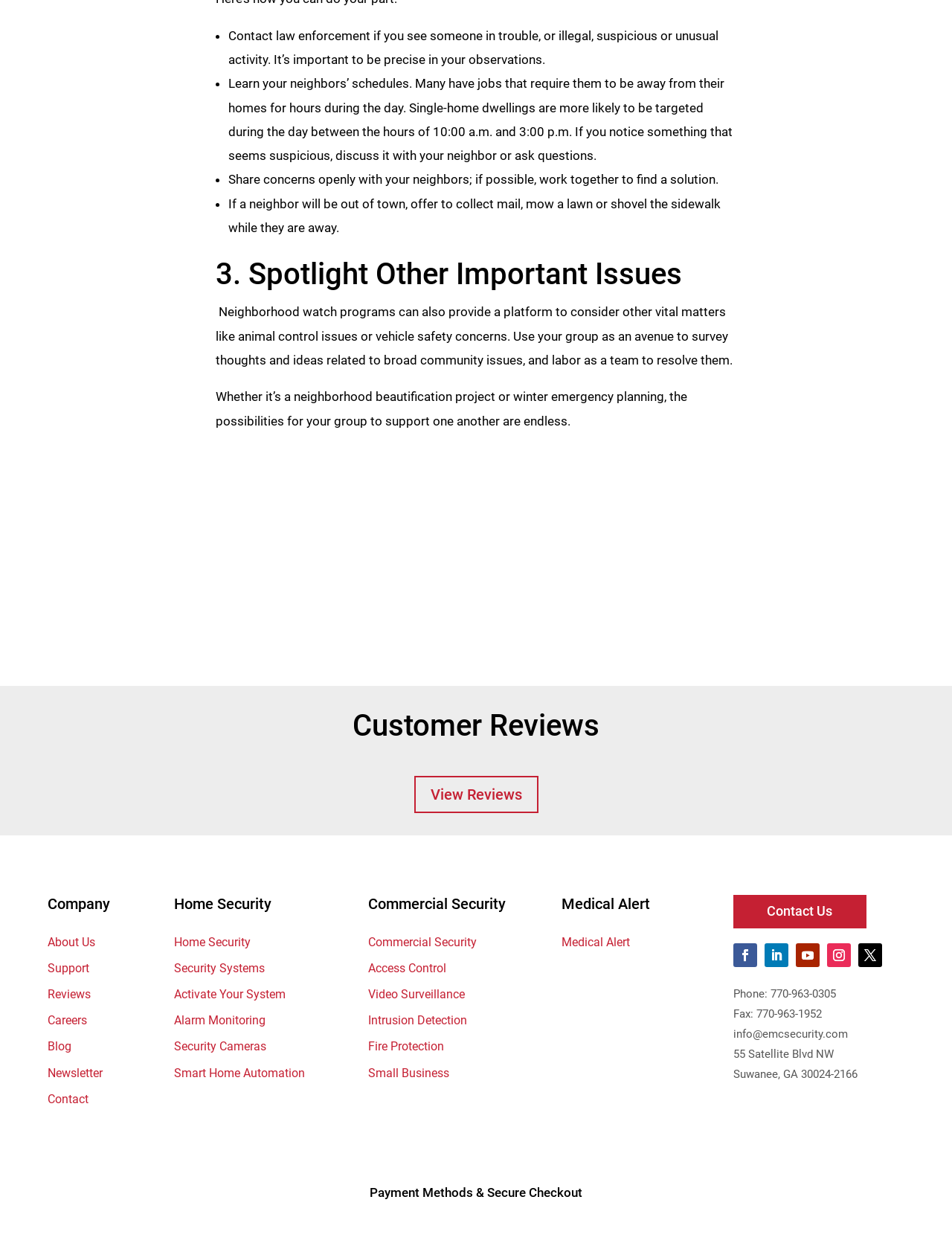What is the phone number to contact the company? Please answer the question using a single word or phrase based on the image.

770-963-0305